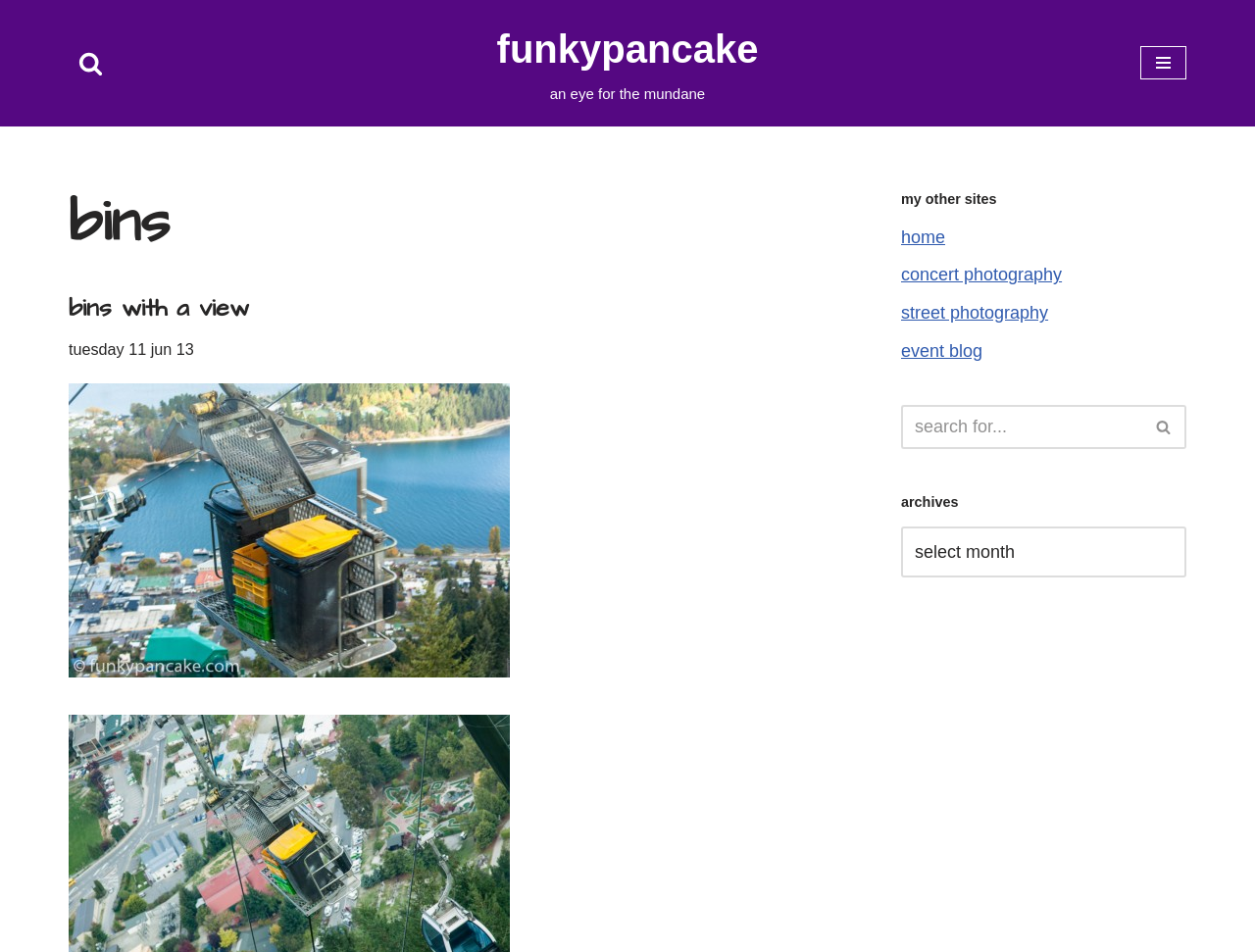Please study the image and answer the question comprehensively:
What is the name of the website?

The name of the website can be determined by looking at the link element with the text 'FUNKYPANCAKE an eye for the mundane' which is likely to be the website's title or logo.